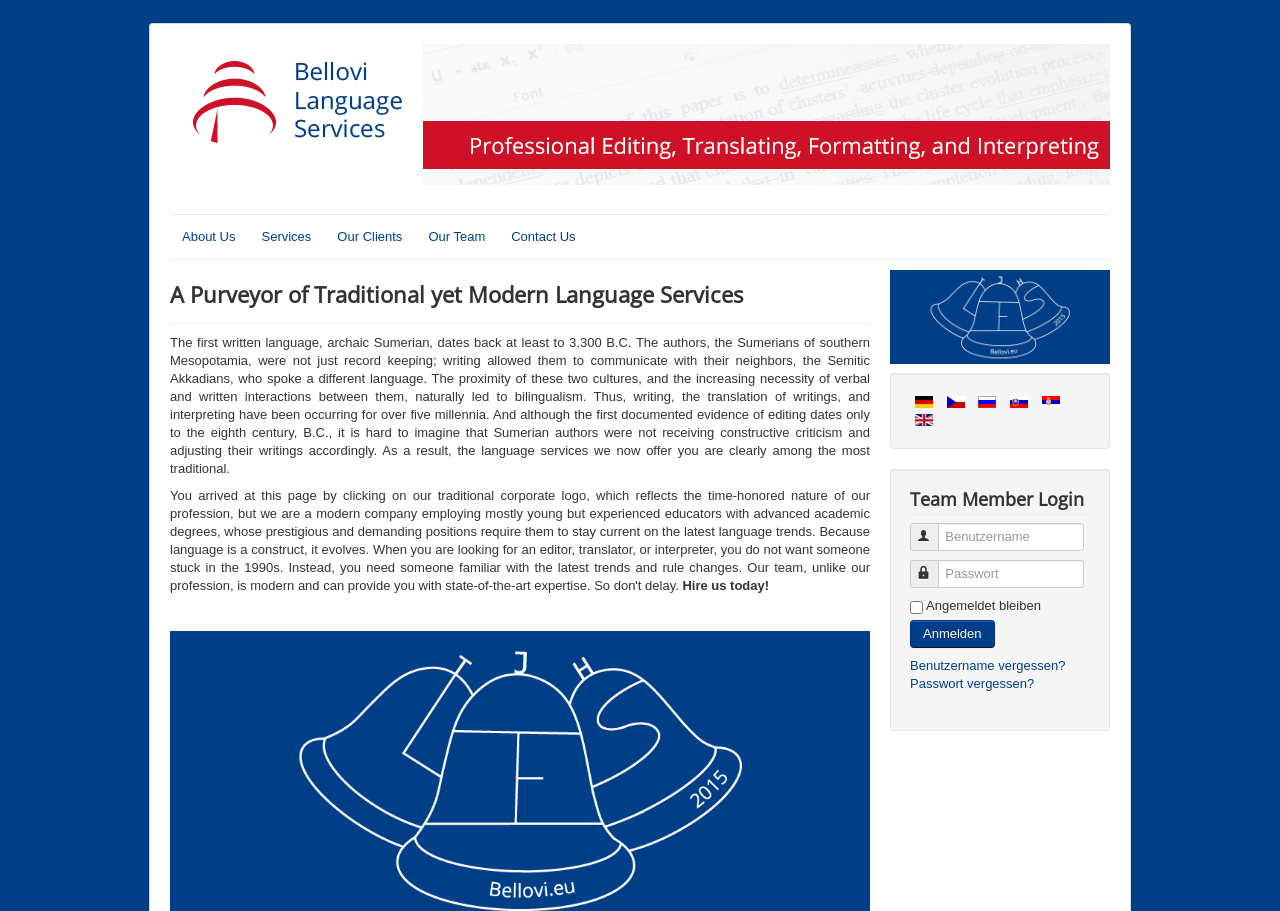Using the format (top-left x, top-left y, bottom-right x, bottom-right y), and given the element description, identify the bounding box coordinates within the screenshot: Contact Us

[0.39, 0.244, 0.459, 0.277]